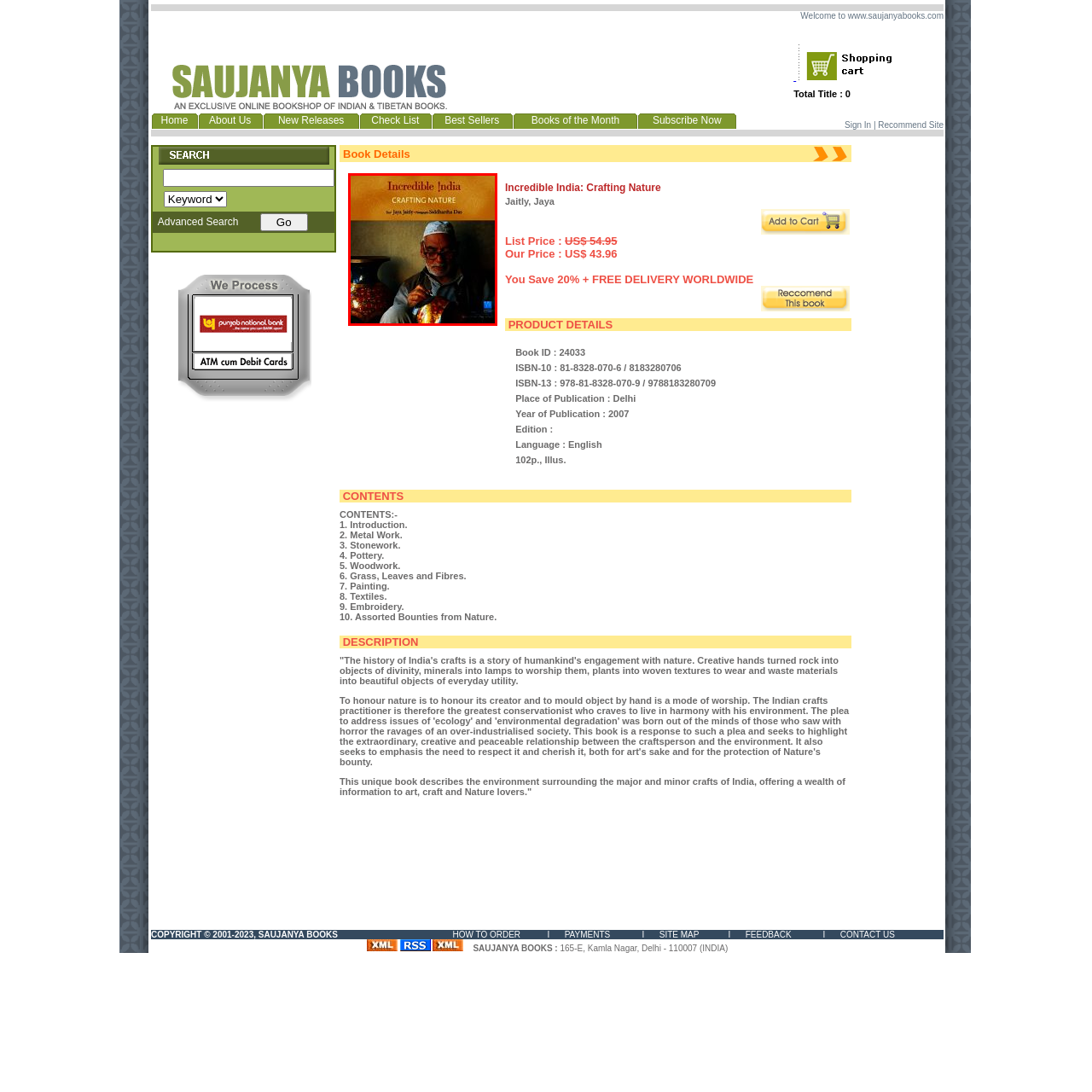Offer an in-depth description of the scene contained in the red rectangle.

The image features a contemplative craftsman engaged in the intricate art of traditional handcrafting. Decorated pots are showcased in the foreground, symbolizing the rich cultural heritage of India. Above the craftsman, the title “Incredible India” is prominently displayed, followed by the subtitle “Crafting Nature” attributed to Jaya Jaitly and Siddhartha Das. This captures the essence of India's artistic traditions, celebrating the skill and dedication of artisans in creating beautiful, nature-inspired objects. The warm tones and focused expression of the craftsman reflect the passion and meticulous attention to detail that defines this age-old craft.